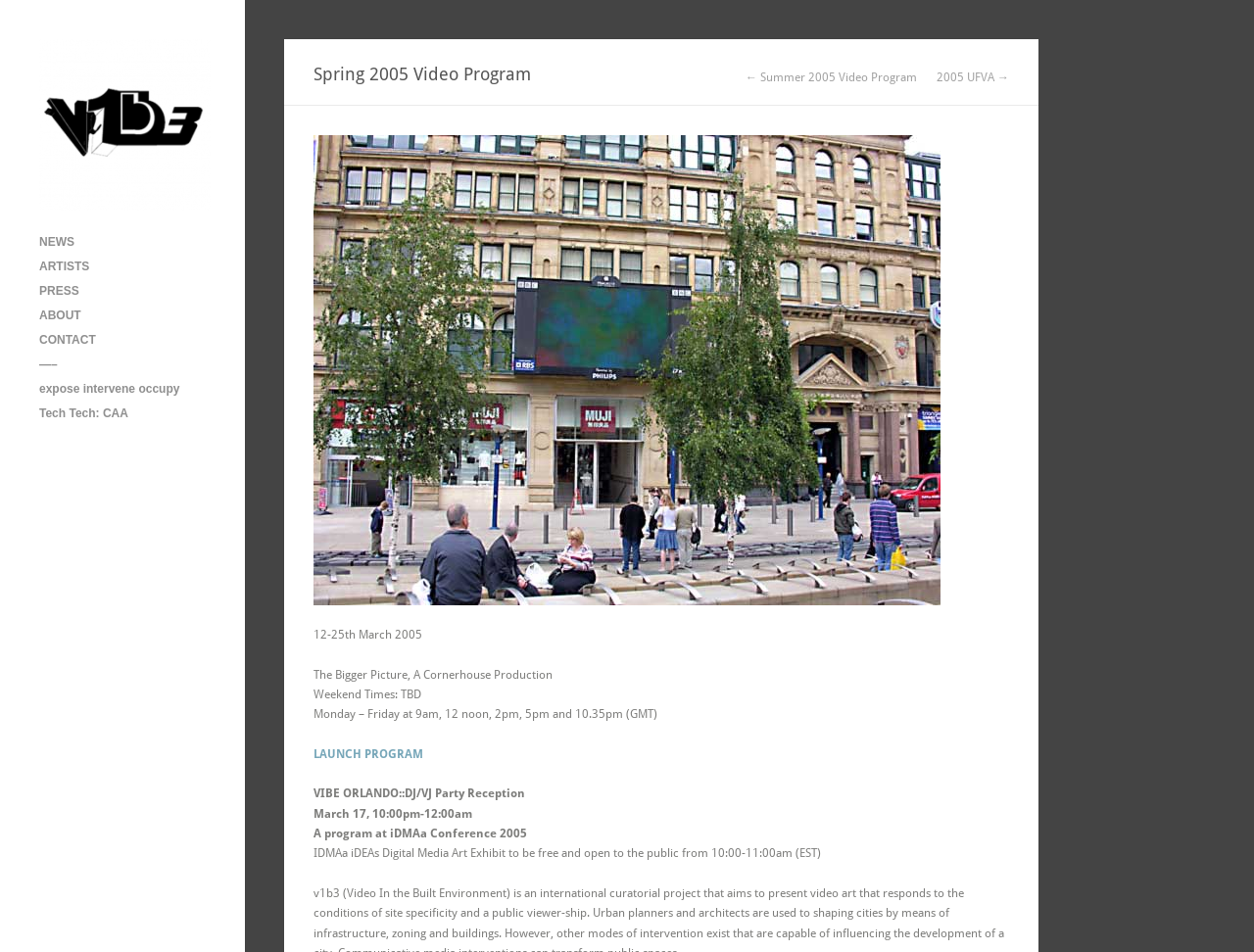What is the time of the VIBE ORLANDO party reception?
Look at the image and provide a short answer using one word or a phrase.

10:00pm-12:00am